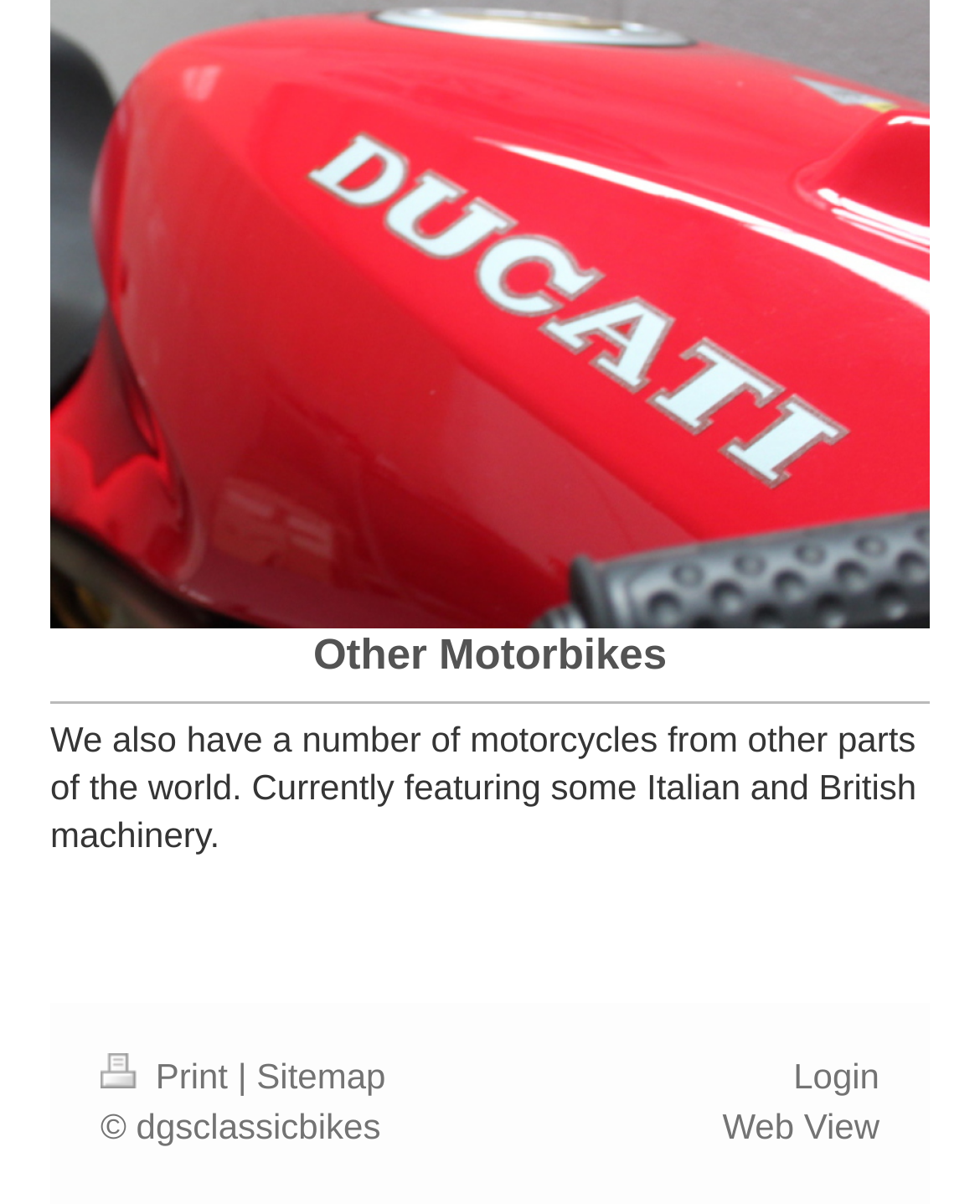Provide the bounding box coordinates, formatted as (top-left x, top-left y, bottom-right x, bottom-right y), with all values being floating point numbers between 0 and 1. Identify the bounding box of the UI element that matches the description: Login

[0.81, 0.878, 0.897, 0.911]